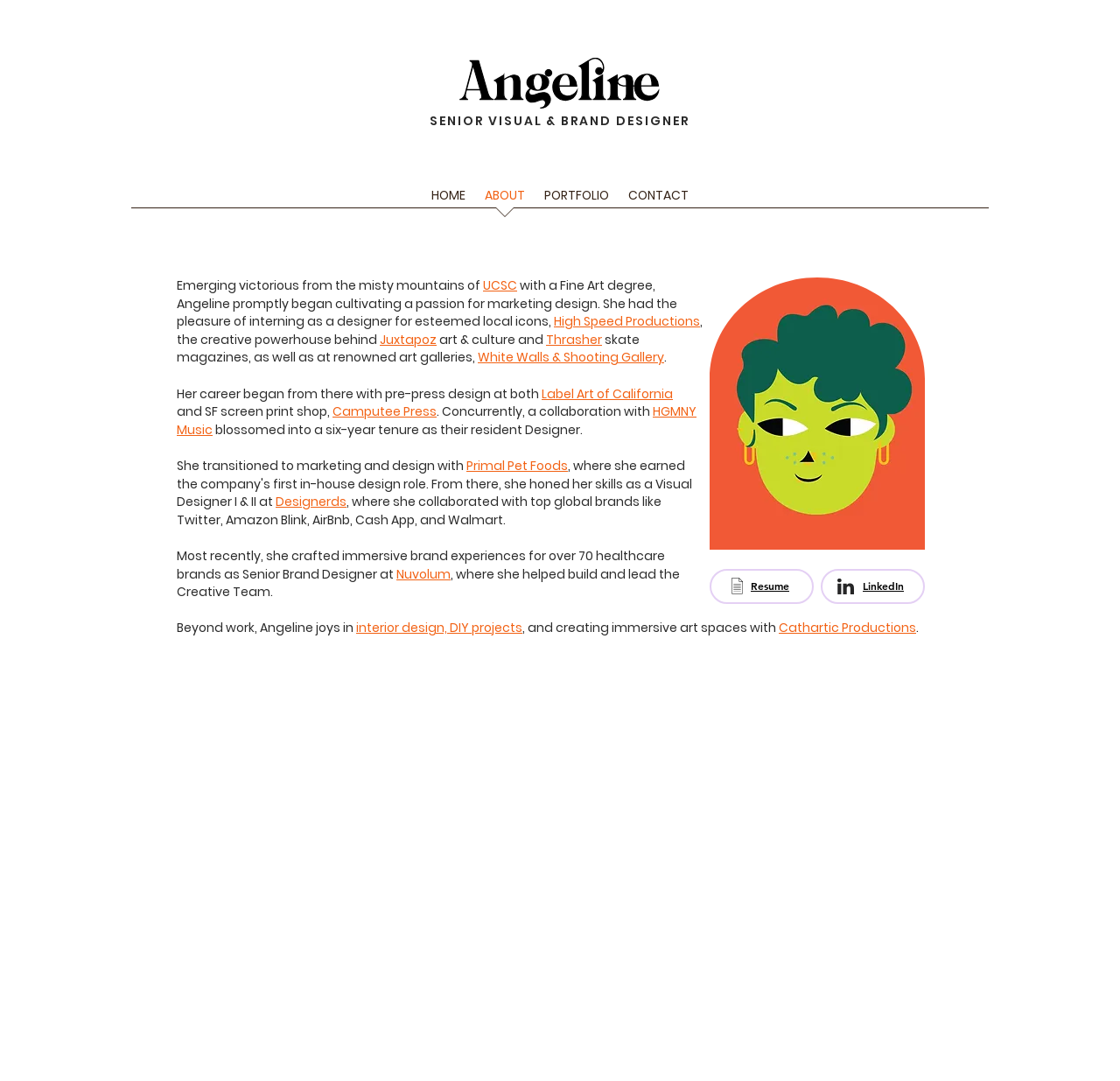Answer the following query with a single word or phrase:
What is the name of the company where Angeline worked as a designer?

High Speed Productions